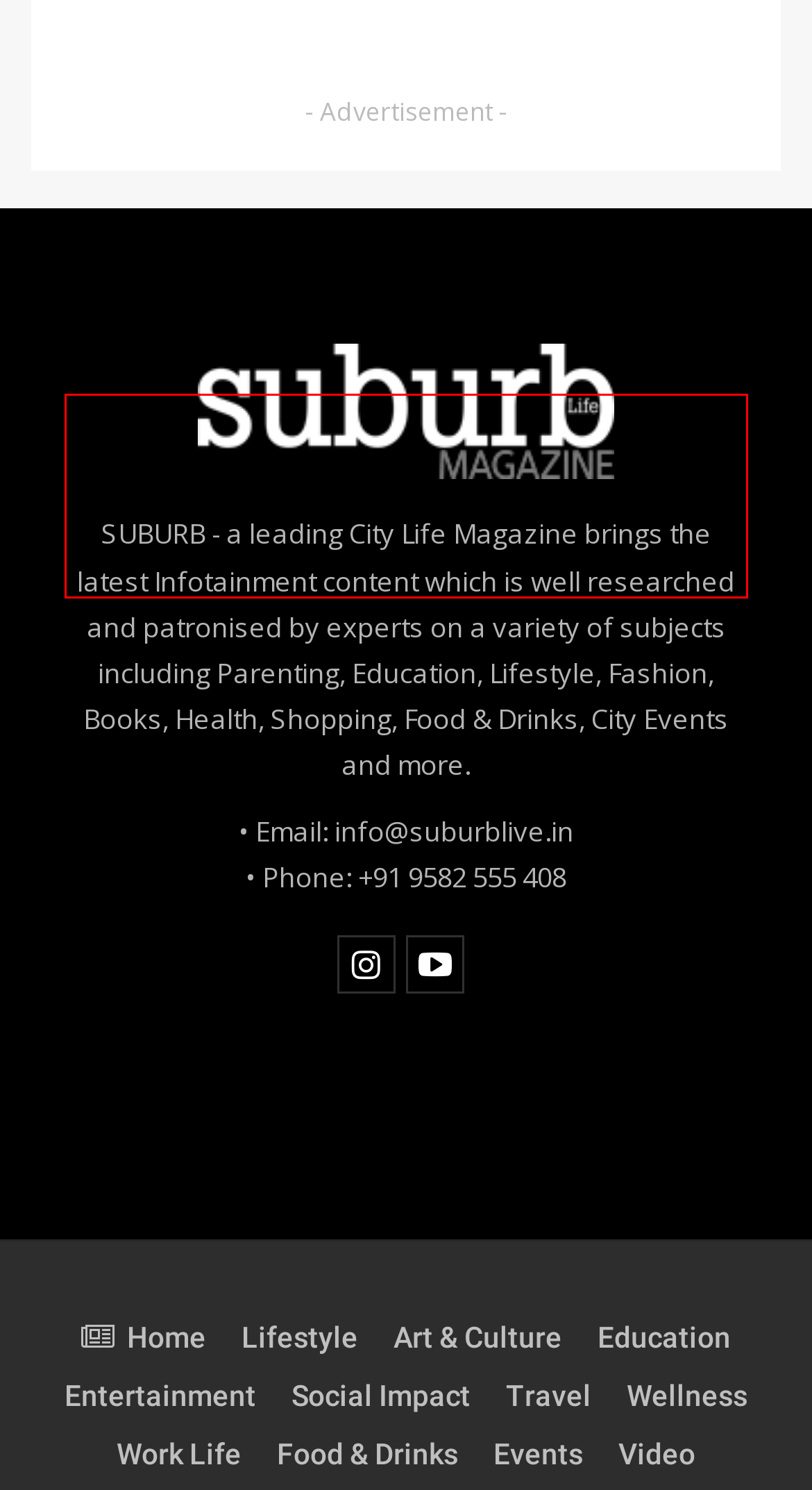Please identify the text within the red rectangular bounding box in the provided webpage screenshot.

Health: Equilibrium is the key to your well-being. Activities that promote mental, physical and emotional balance, like yoga or tai chi, will be especially beneficial.